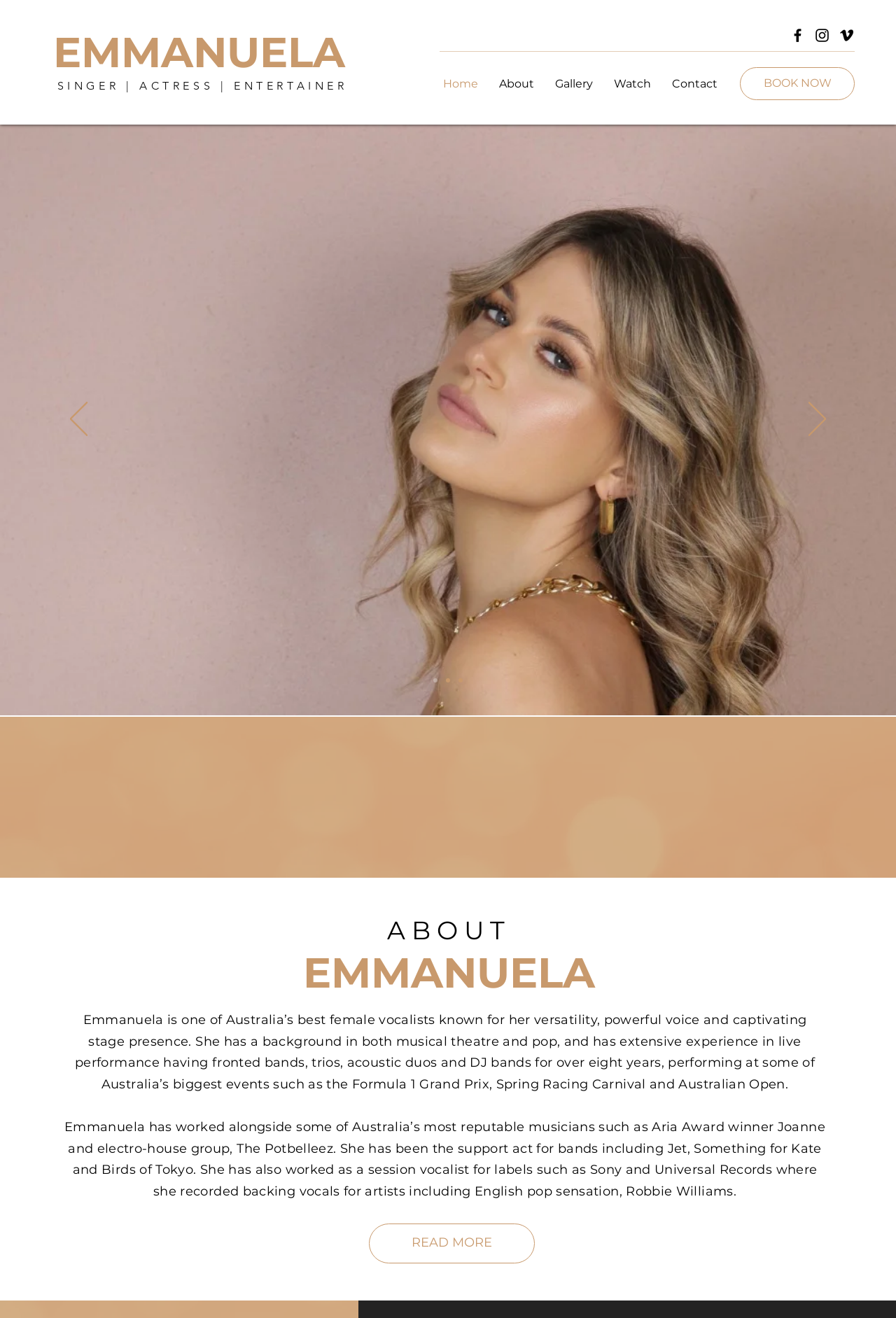Pinpoint the bounding box coordinates of the clickable area needed to execute the instruction: "Book now for an event". The coordinates should be specified as four float numbers between 0 and 1, i.e., [left, top, right, bottom].

[0.826, 0.051, 0.954, 0.076]